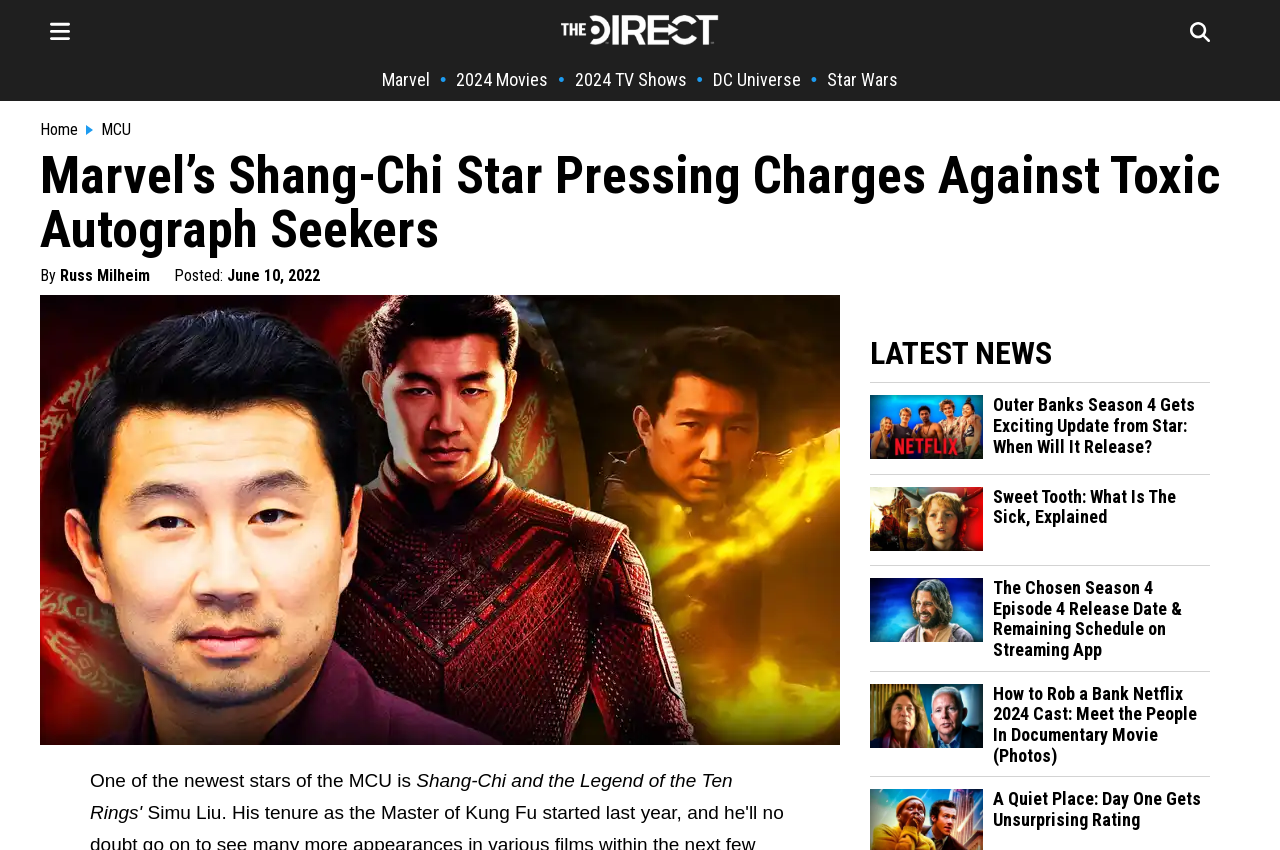Identify the bounding box for the described UI element: "2024 Movies".

[0.356, 0.081, 0.428, 0.106]